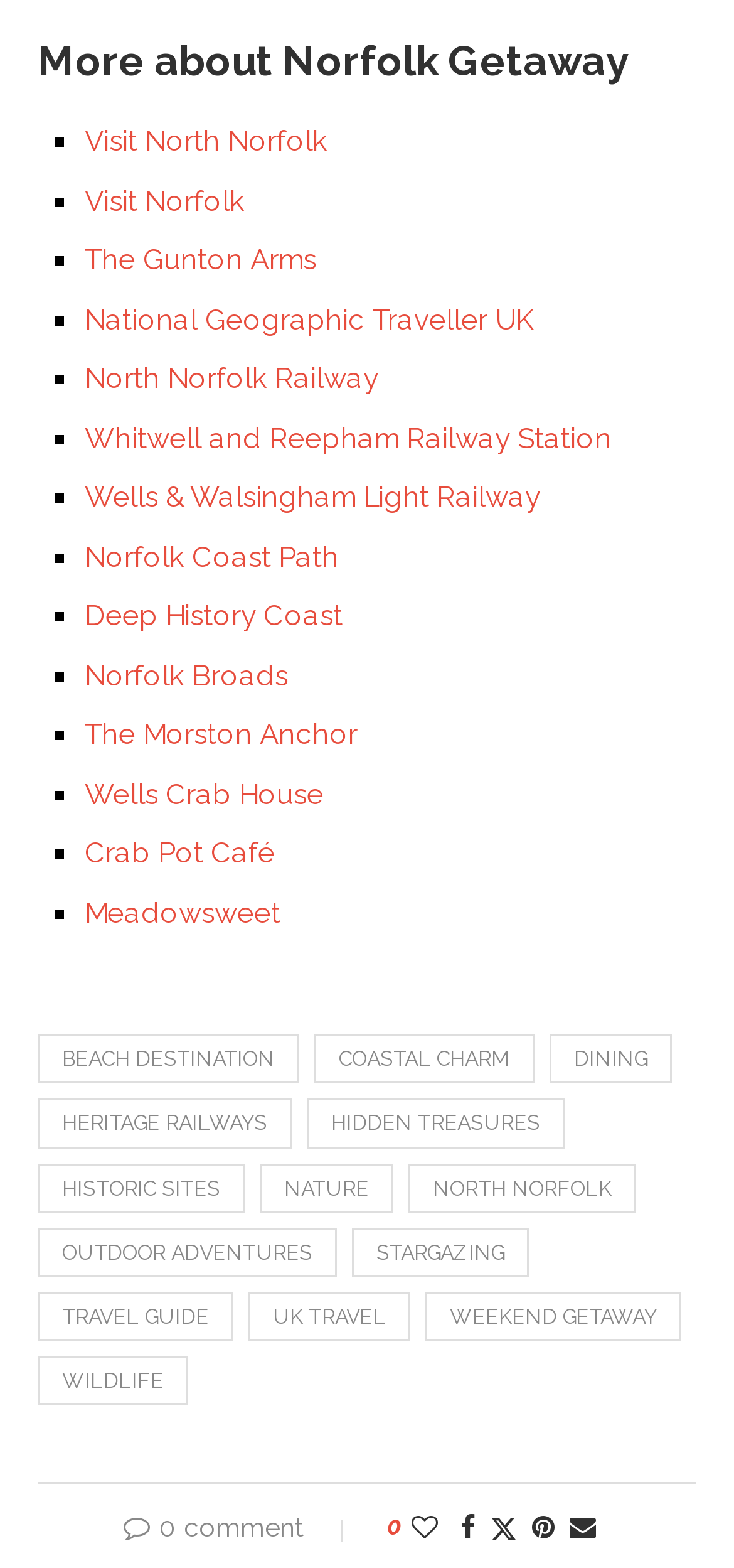How many links are related to railways?
Please analyze the image and answer the question with as much detail as possible.

There are three links related to railways: 'North Norfolk Railway', 'Whitwell and Reepham Railway Station', and 'Wells & Walsingham Light Railway'.